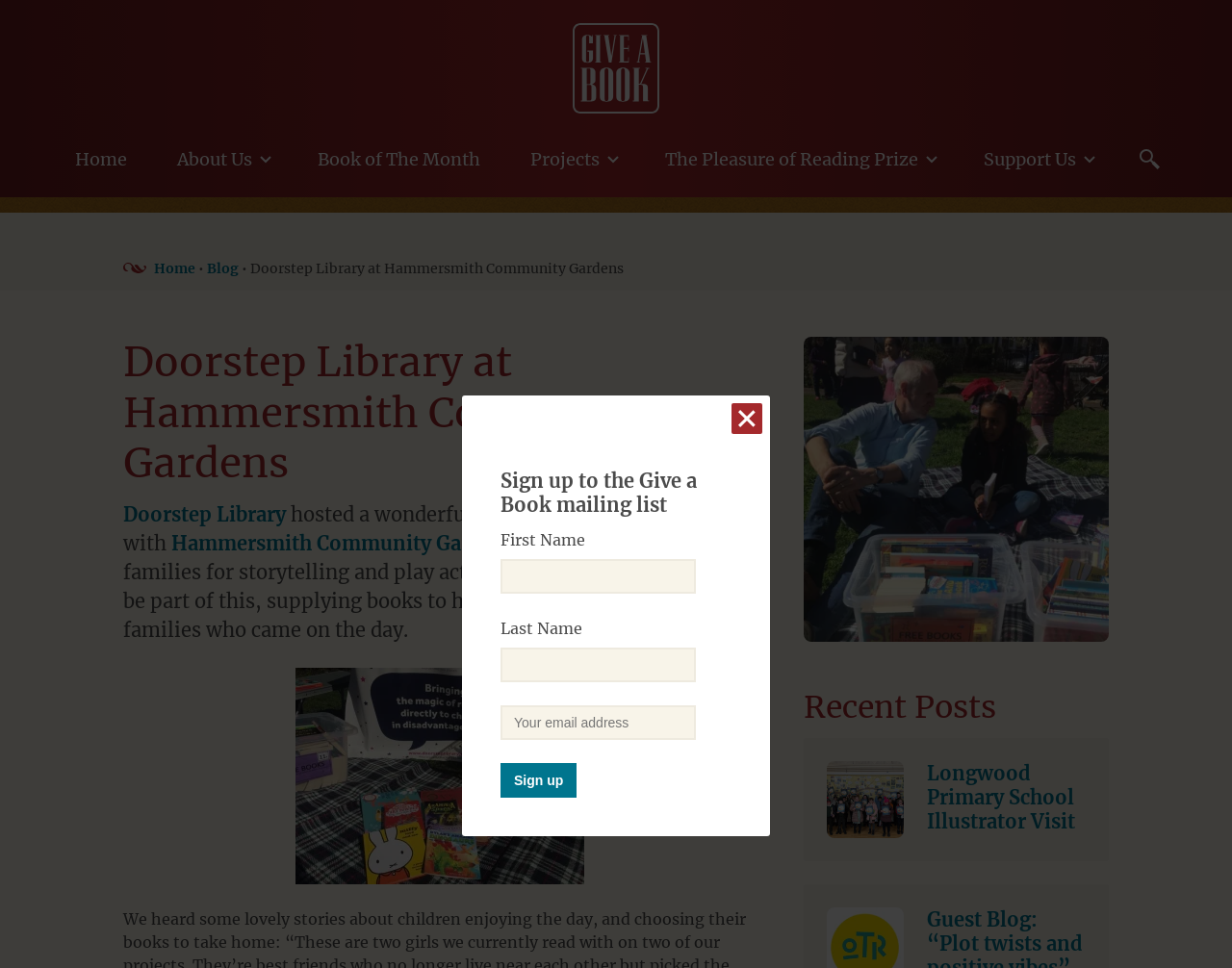Please find the bounding box coordinates of the element's region to be clicked to carry out this instruction: "Go to the 'Home' page".

[0.047, 0.141, 0.117, 0.188]